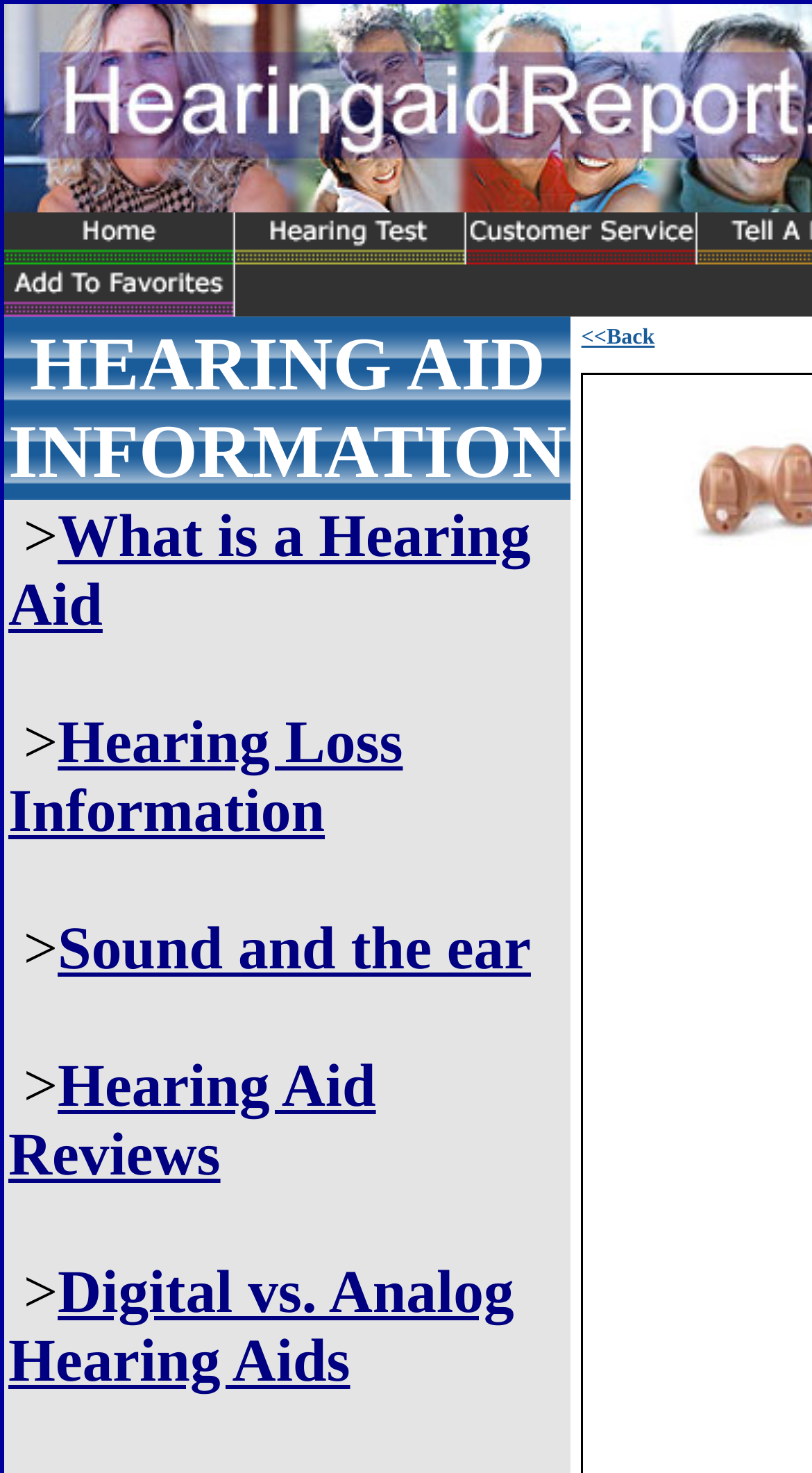Give a one-word or short phrase answer to the question: 
How many static text elements are in the second row?

4